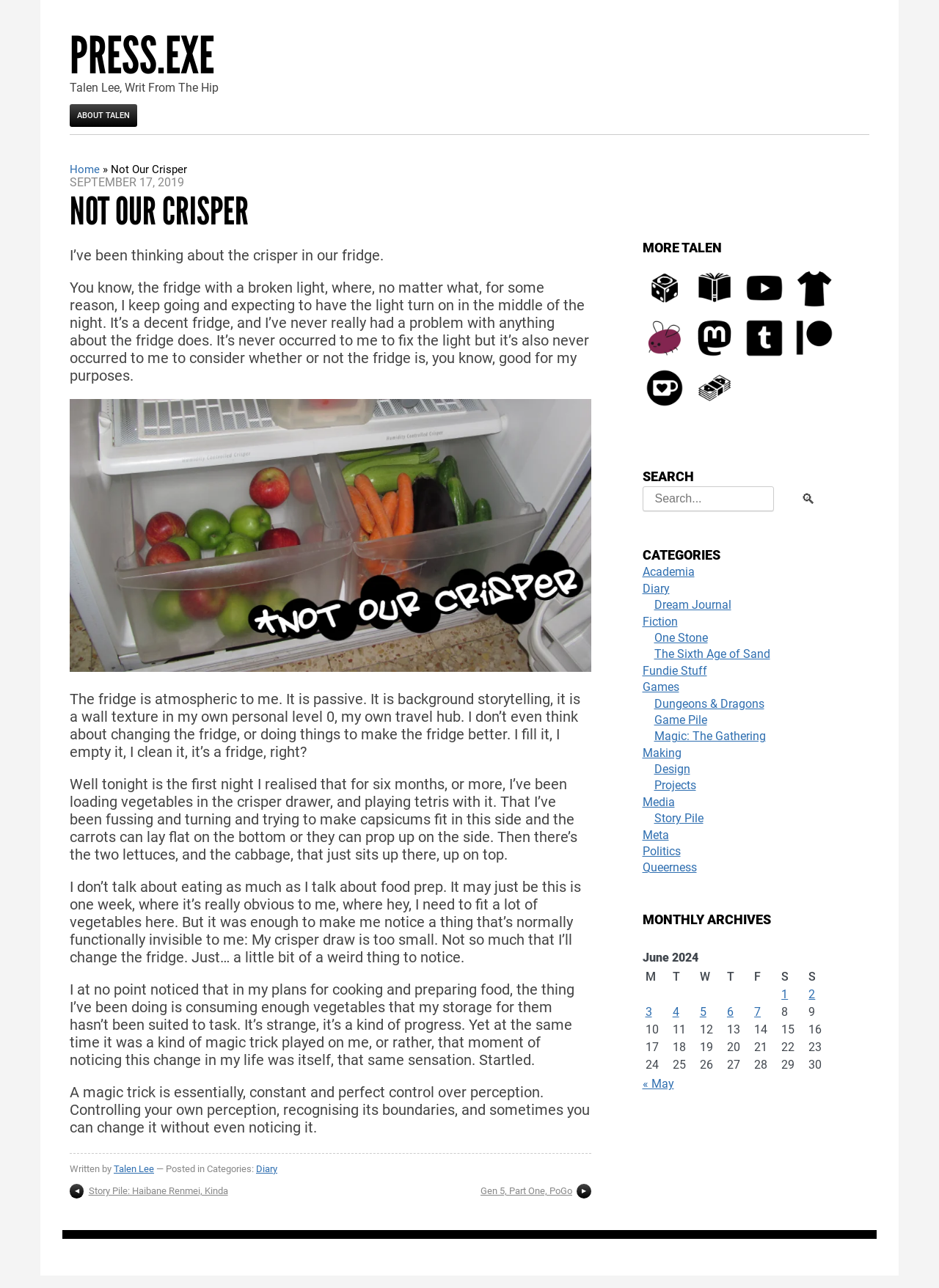Determine the bounding box coordinates for the area that needs to be clicked to fulfill this task: "Search for something". The coordinates must be given as four float numbers between 0 and 1, i.e., [left, top, right, bottom].

[0.684, 0.377, 0.922, 0.397]